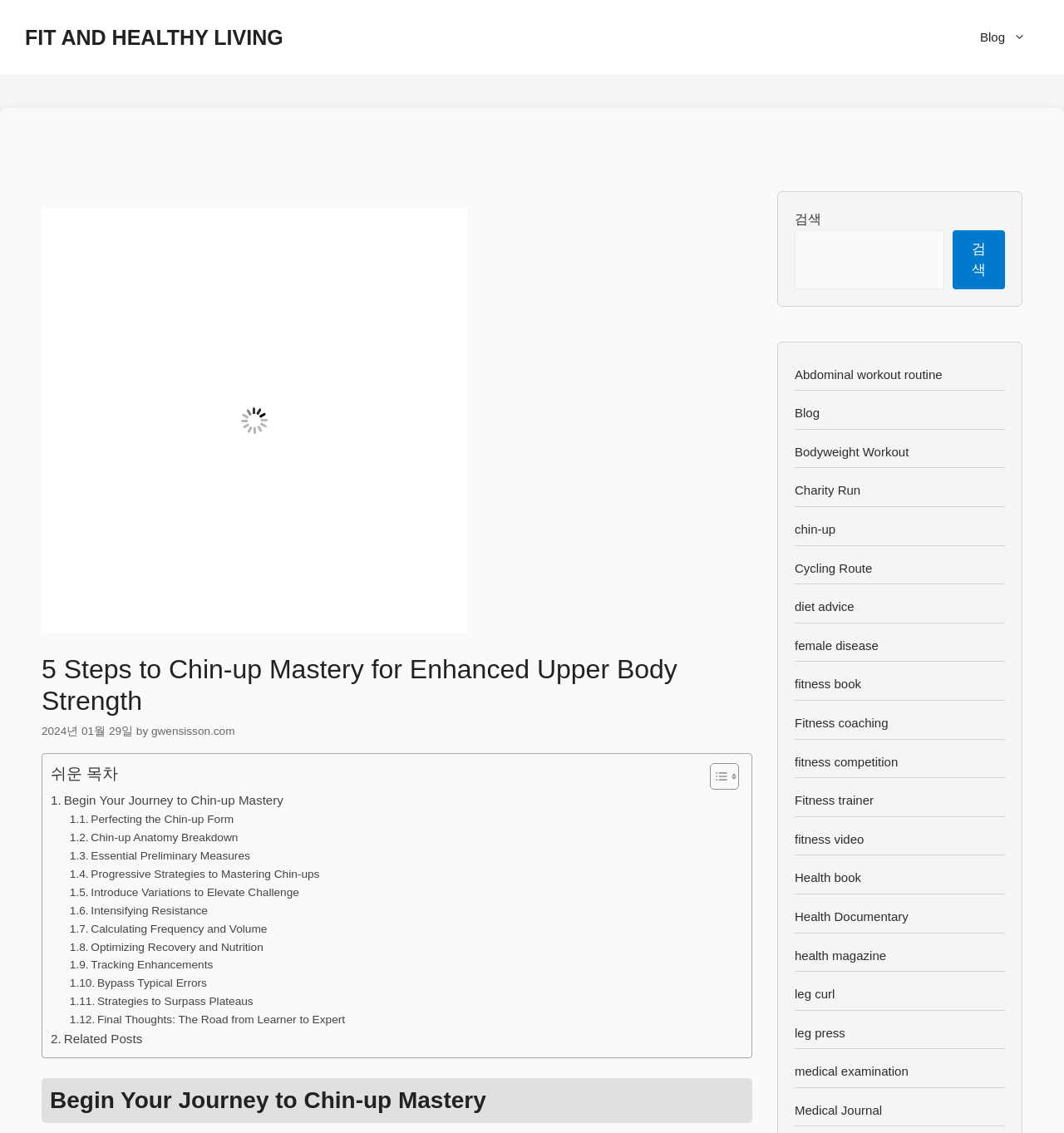Refer to the image and provide a thorough answer to this question:
What is the position of the search box?

I looked at the bounding box coordinates of the search box element and found that it is located at the top-right corner of the complementary section.